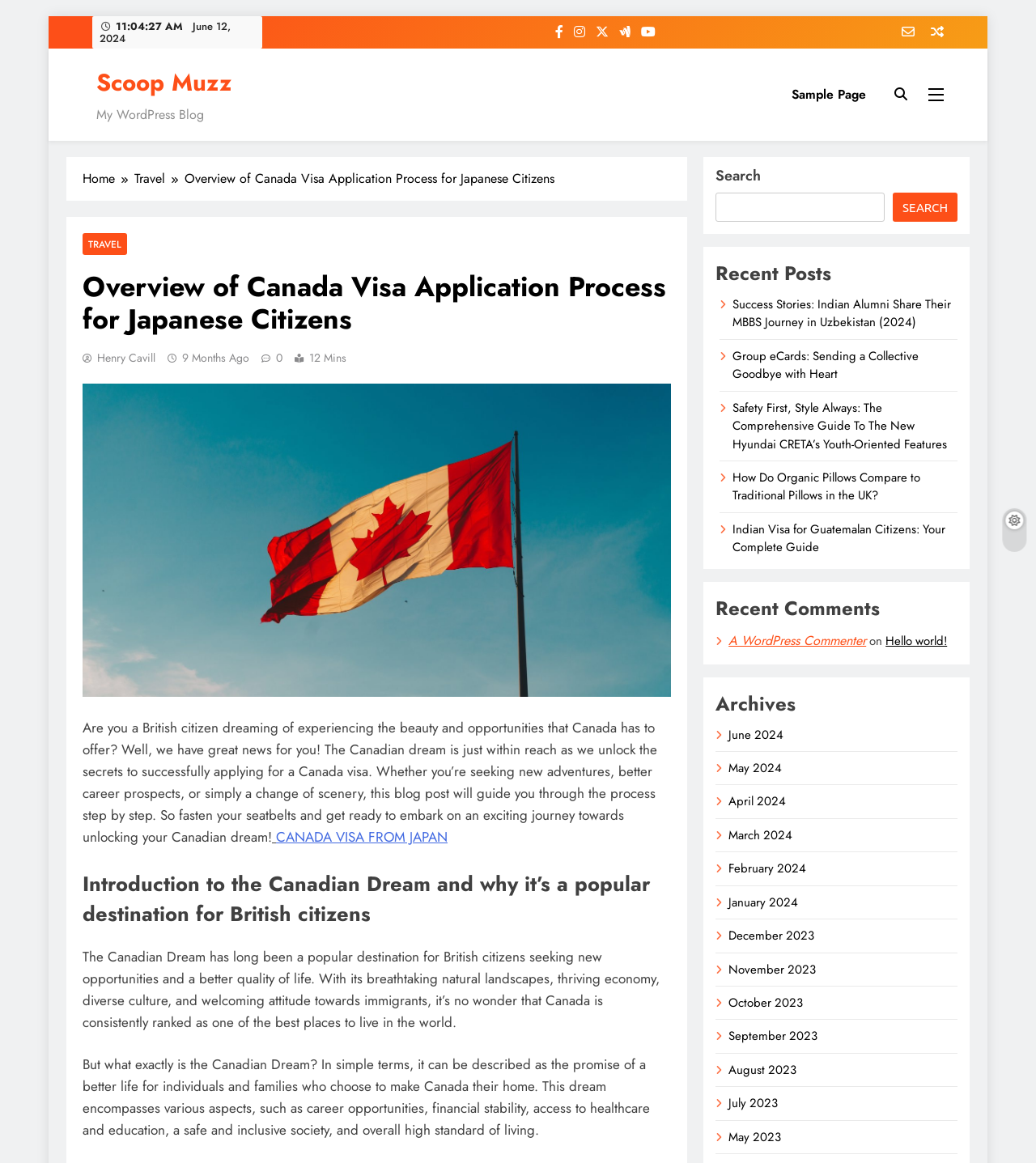Generate a comprehensive description of the contents of the webpage.

This webpage appears to be a blog post about the Canadian visa application process for British citizens. At the top of the page, there is a navigation menu with links to the home page, travel section, and a search bar. Below the navigation menu, there is a header section with a title "Overview of Canada Visa Application Process for Japanese Citizens" and a breadcrumb trail showing the current page's location within the website.

The main content of the page is divided into several sections. The first section is an introduction to the Canadian dream and its appeal to British citizens, followed by a step-by-step guide to applying for a Canada visa. The text is accompanied by links to related topics, such as "CANADA VISA FROM JAPAN".

Further down the page, there are sections for recent posts, recent comments, and archives. The recent posts section lists several article titles with links to the full articles, while the recent comments section shows a single comment with a link to the commenter's profile. The archives section lists links to previous months, from June 2024 to May 2023.

Throughout the page, there are various icons and buttons, including social media links, a newsletter subscription button, and a search button. At the bottom of the page, there is a footer section with a copyright notice and links to other pages on the website.